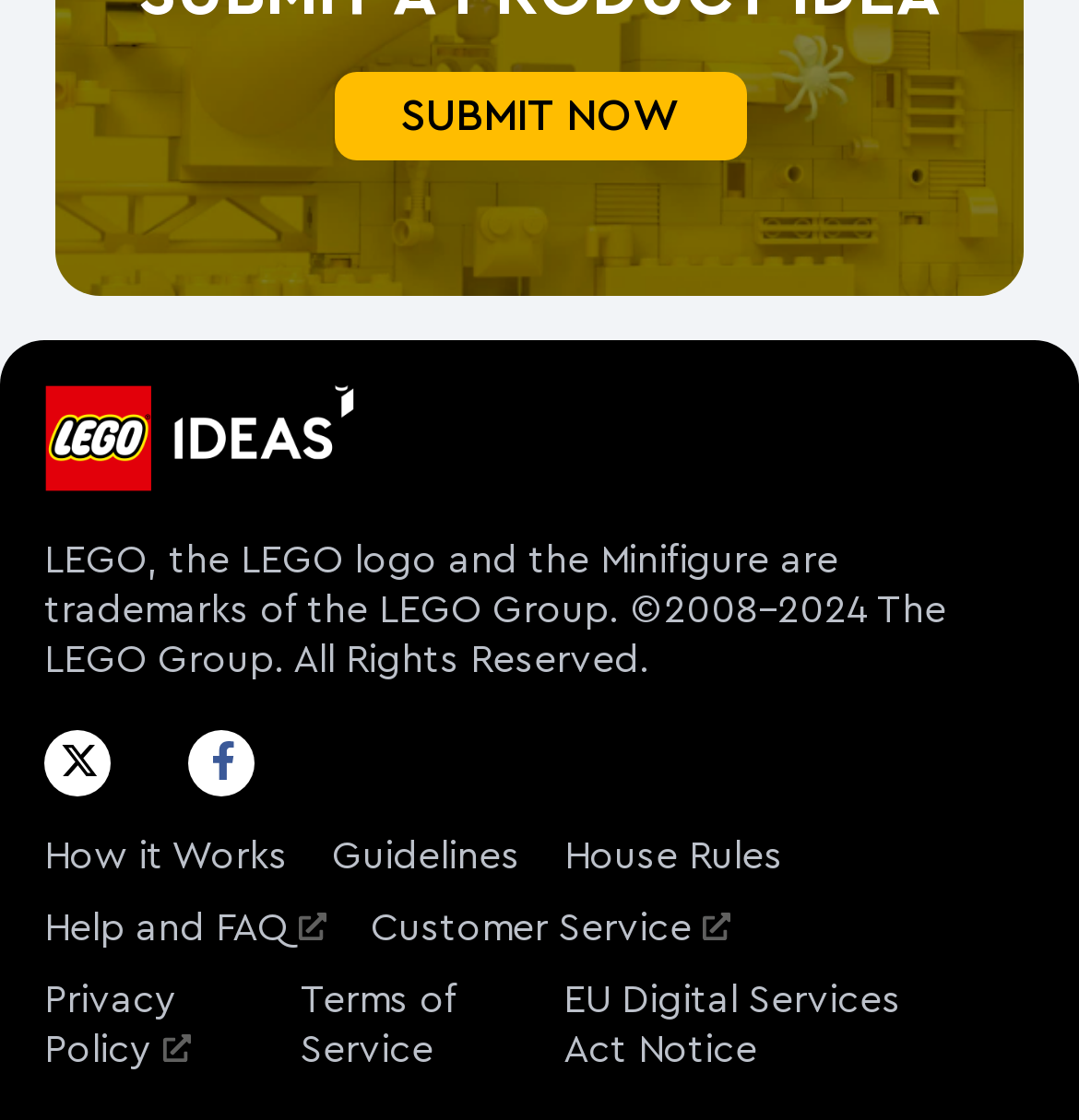Determine the bounding box coordinates of the clickable region to carry out the instruction: "Visit the LEGO IDEAS homepage".

[0.041, 0.344, 0.918, 0.48]